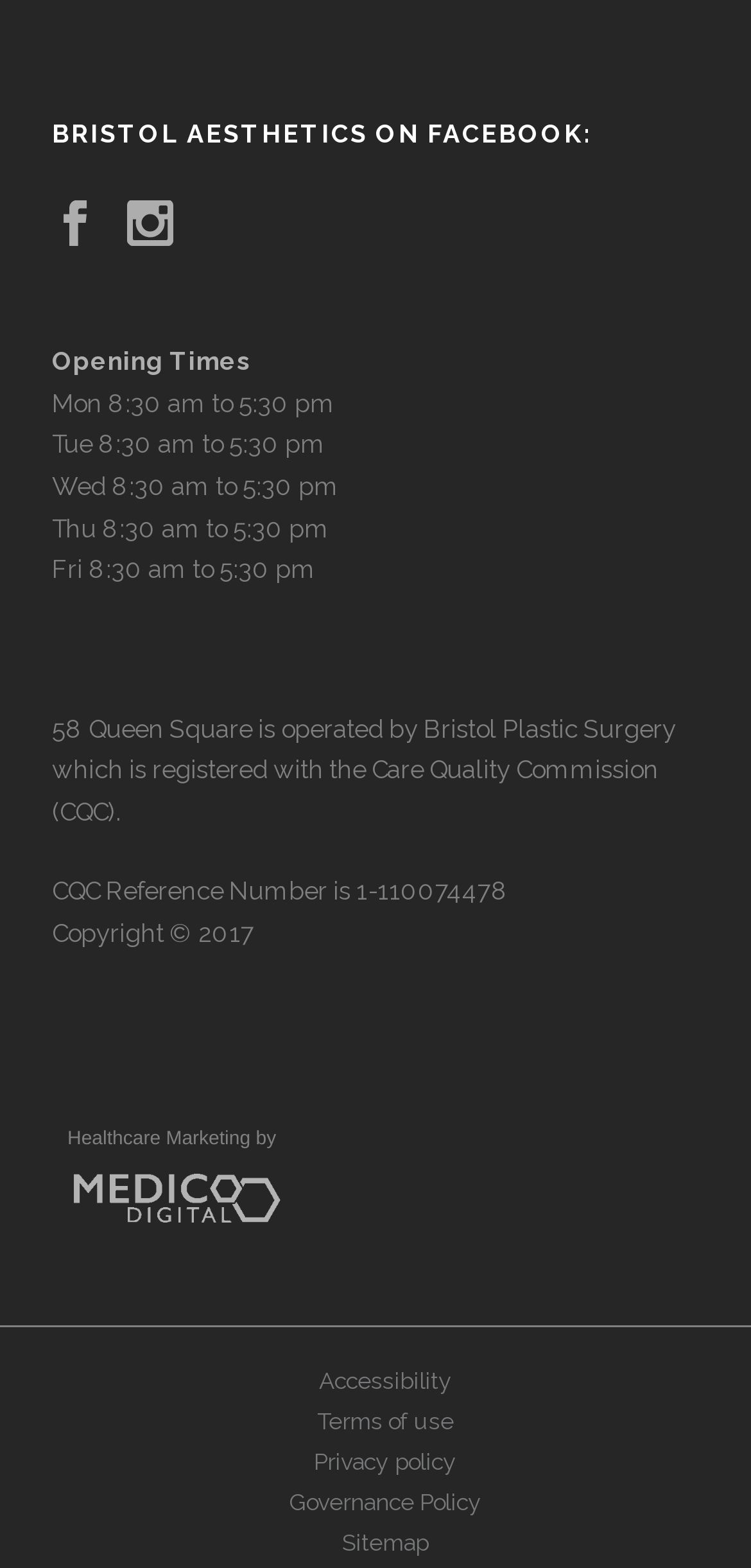Please find the bounding box coordinates of the element that needs to be clicked to perform the following instruction: "Learn about governance policy". The bounding box coordinates should be four float numbers between 0 and 1, represented as [left, top, right, bottom].

[0.372, 0.948, 0.654, 0.968]